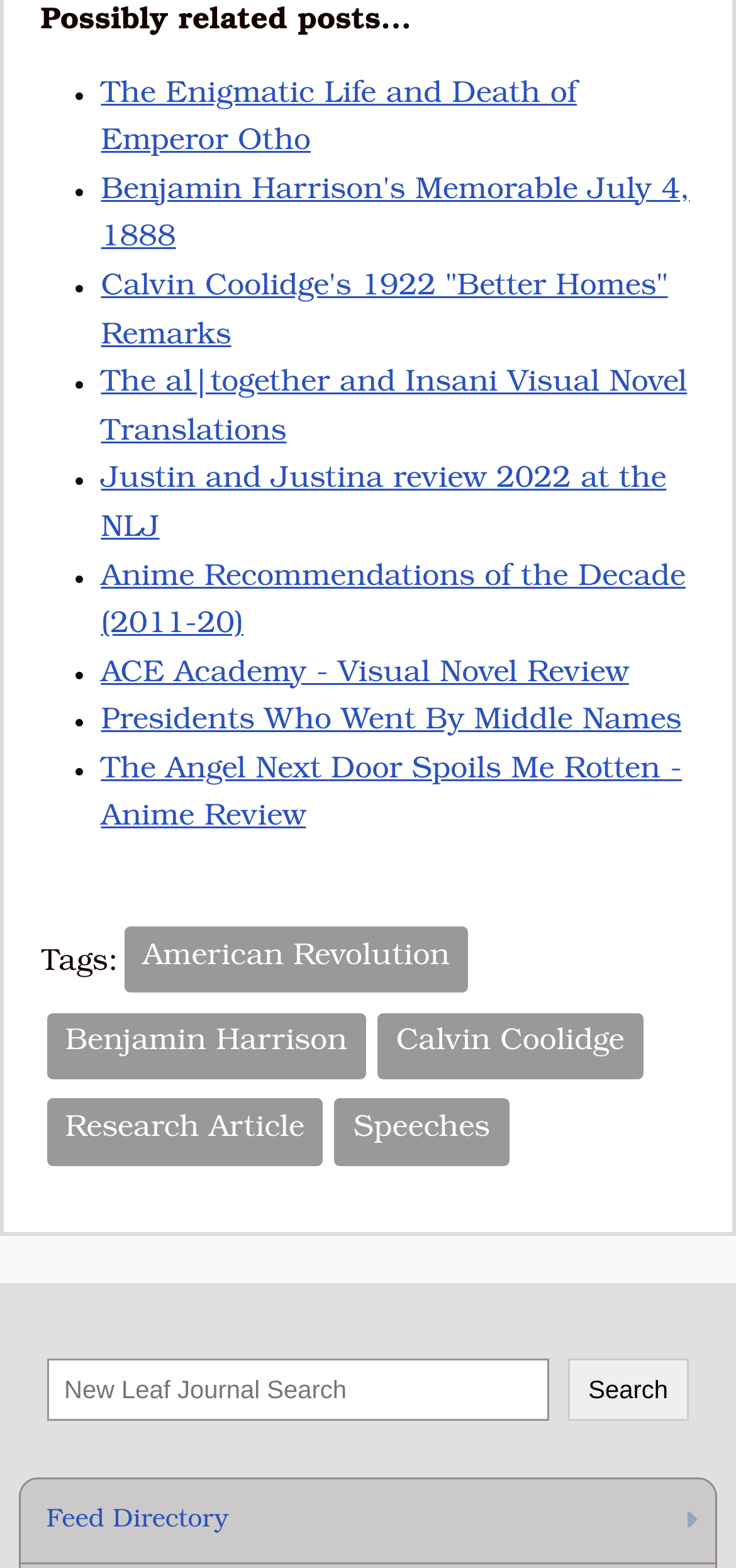Provide a brief response to the question below using a single word or phrase: 
What is the purpose of the search box?

To search the website